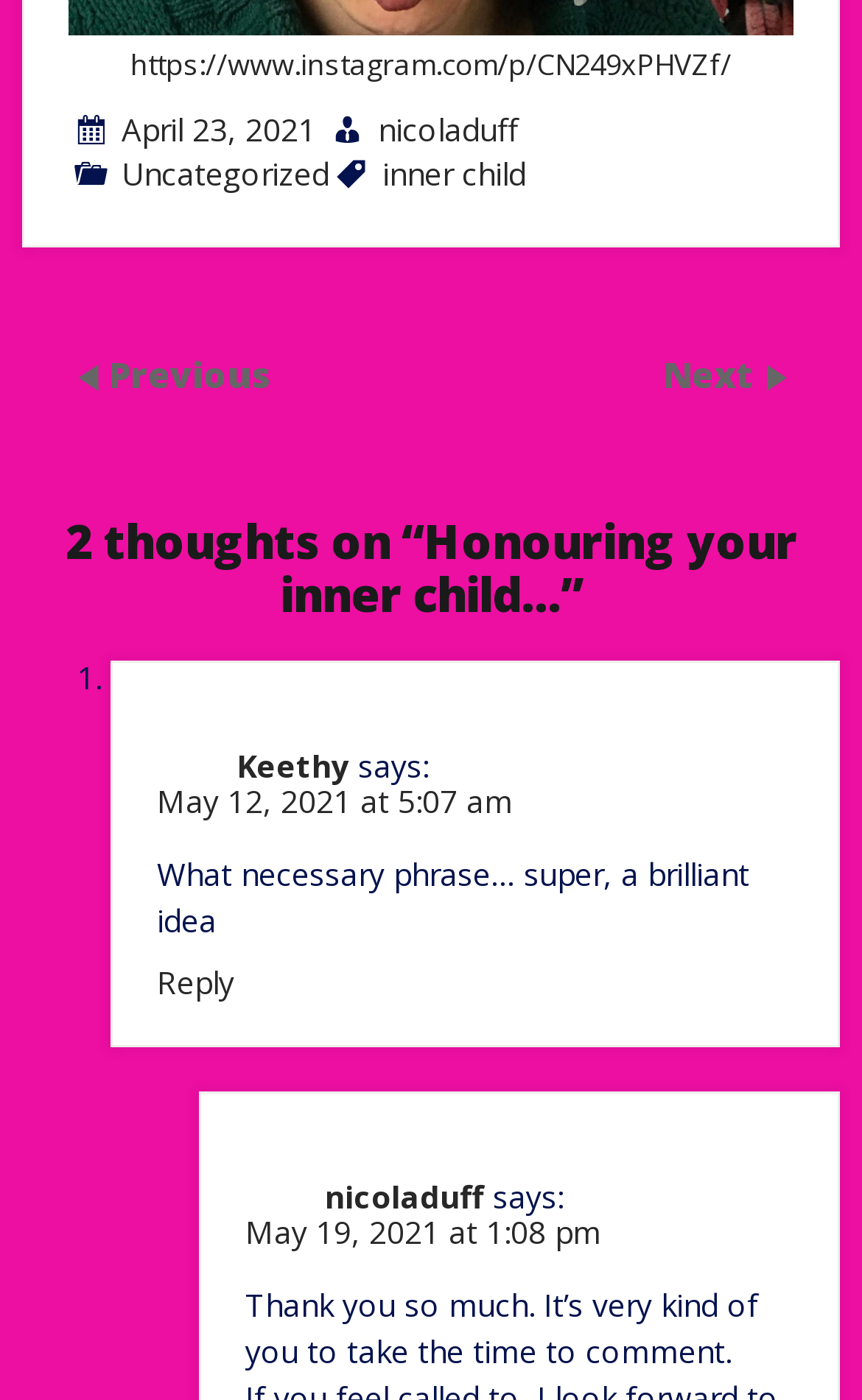Answer with a single word or phrase: 
What is the topic of the post?

inner child